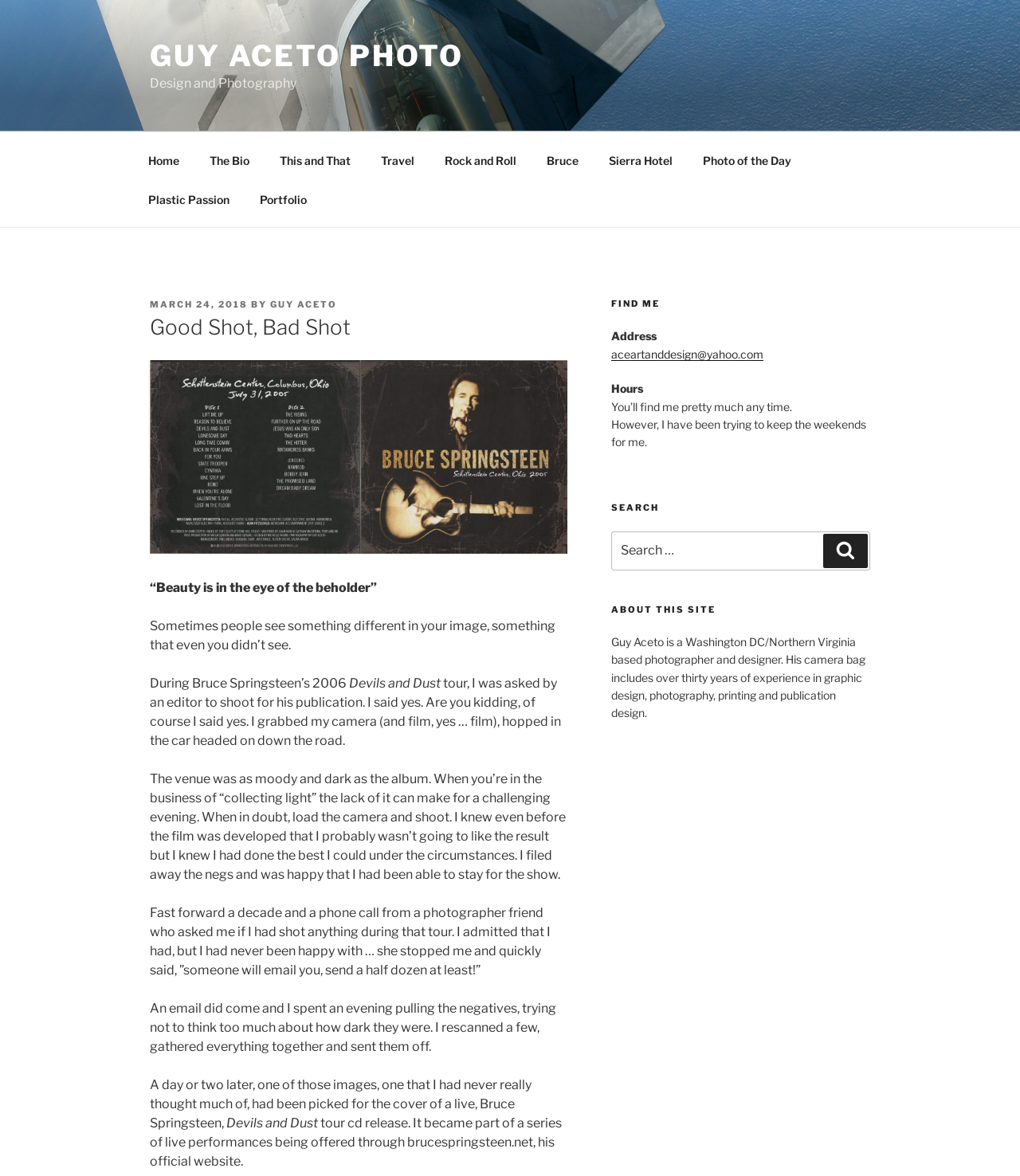Pinpoint the bounding box coordinates of the clickable element to carry out the following instruction: "View the 'Portfolio'."

[0.241, 0.153, 0.314, 0.186]